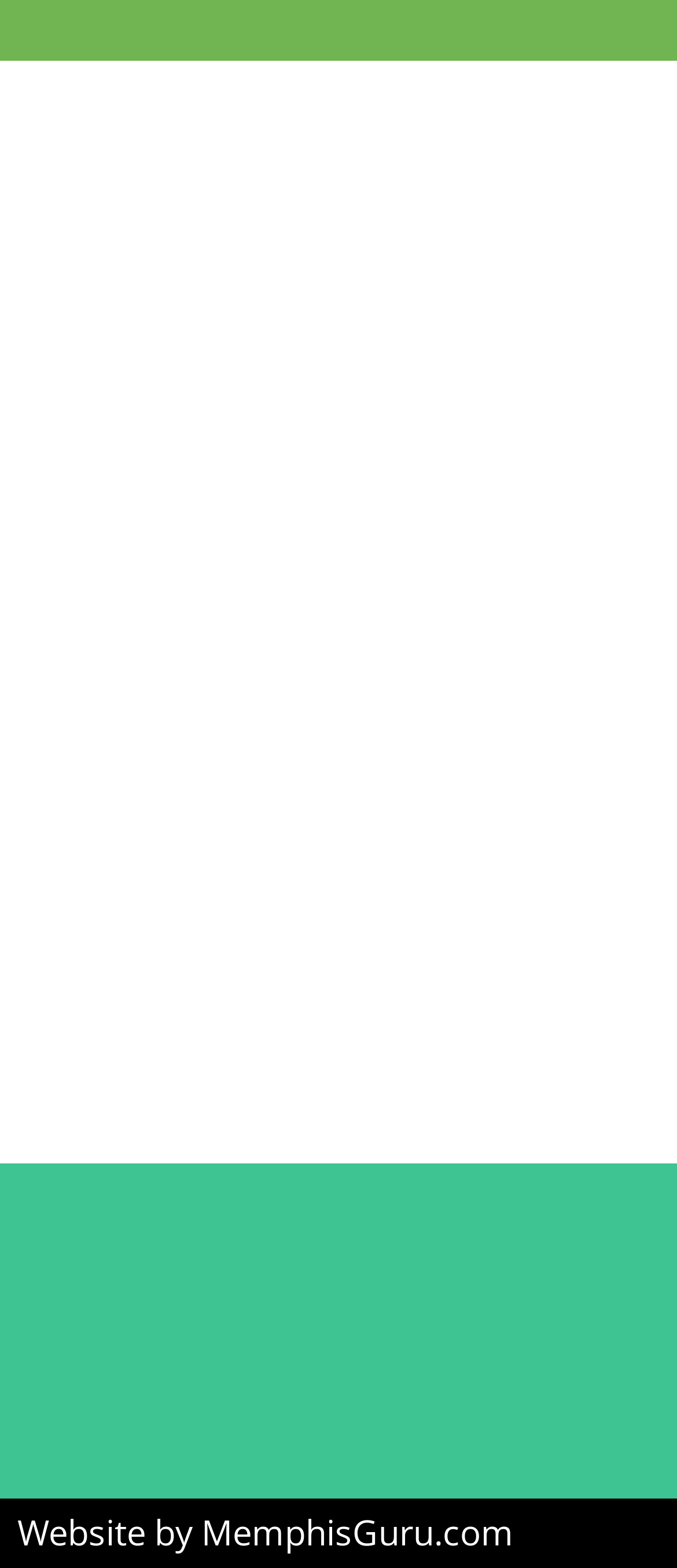How can I contact the location via email?
Using the visual information, answer the question in a single word or phrase.

Send Us Email